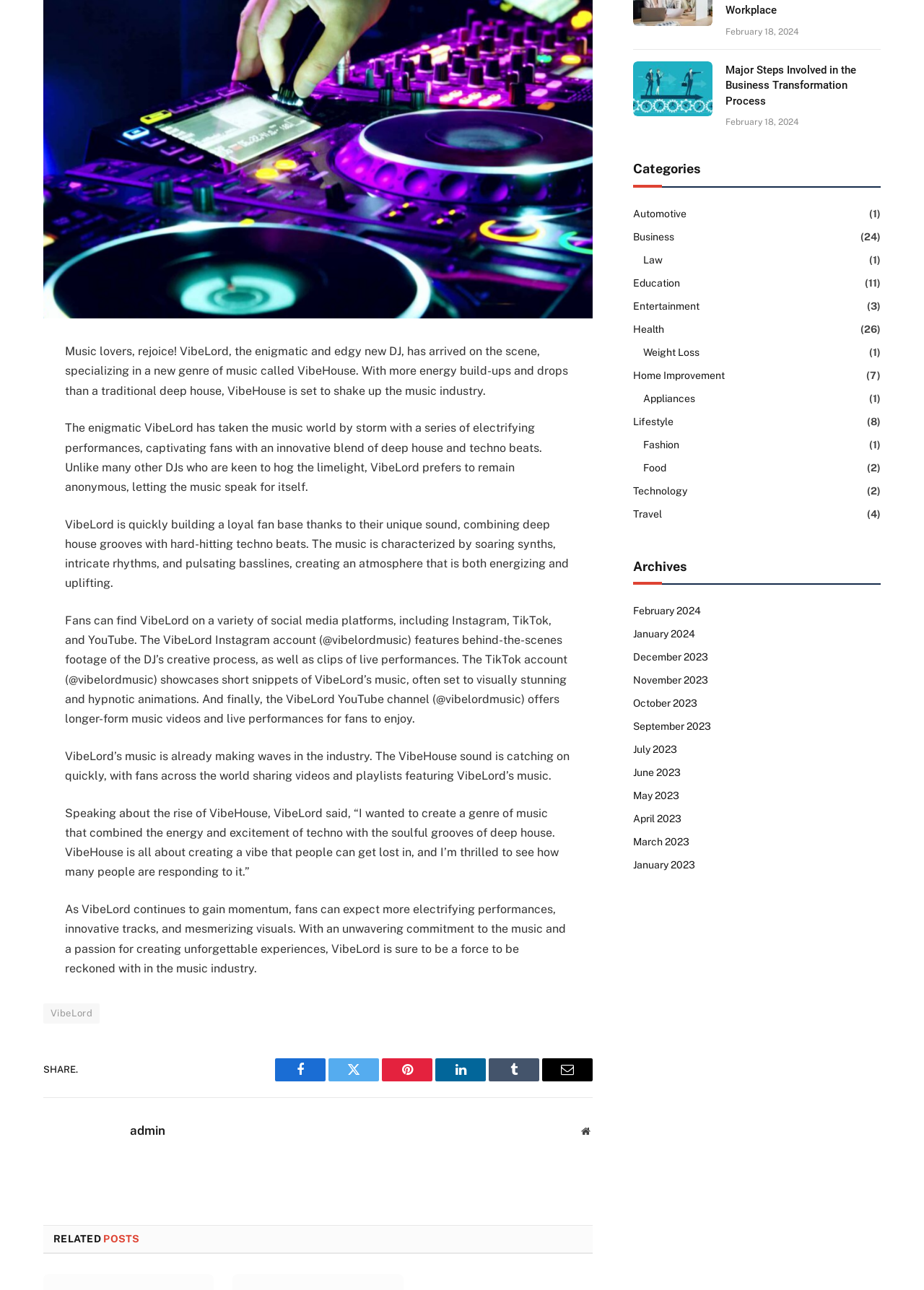Bounding box coordinates are specified in the format (top-left x, top-left y, bottom-right x, bottom-right y). All values are floating point numbers bounded between 0 and 1. Please provide the bounding box coordinate of the region this sentence describes: Twitter

[0.356, 0.82, 0.41, 0.838]